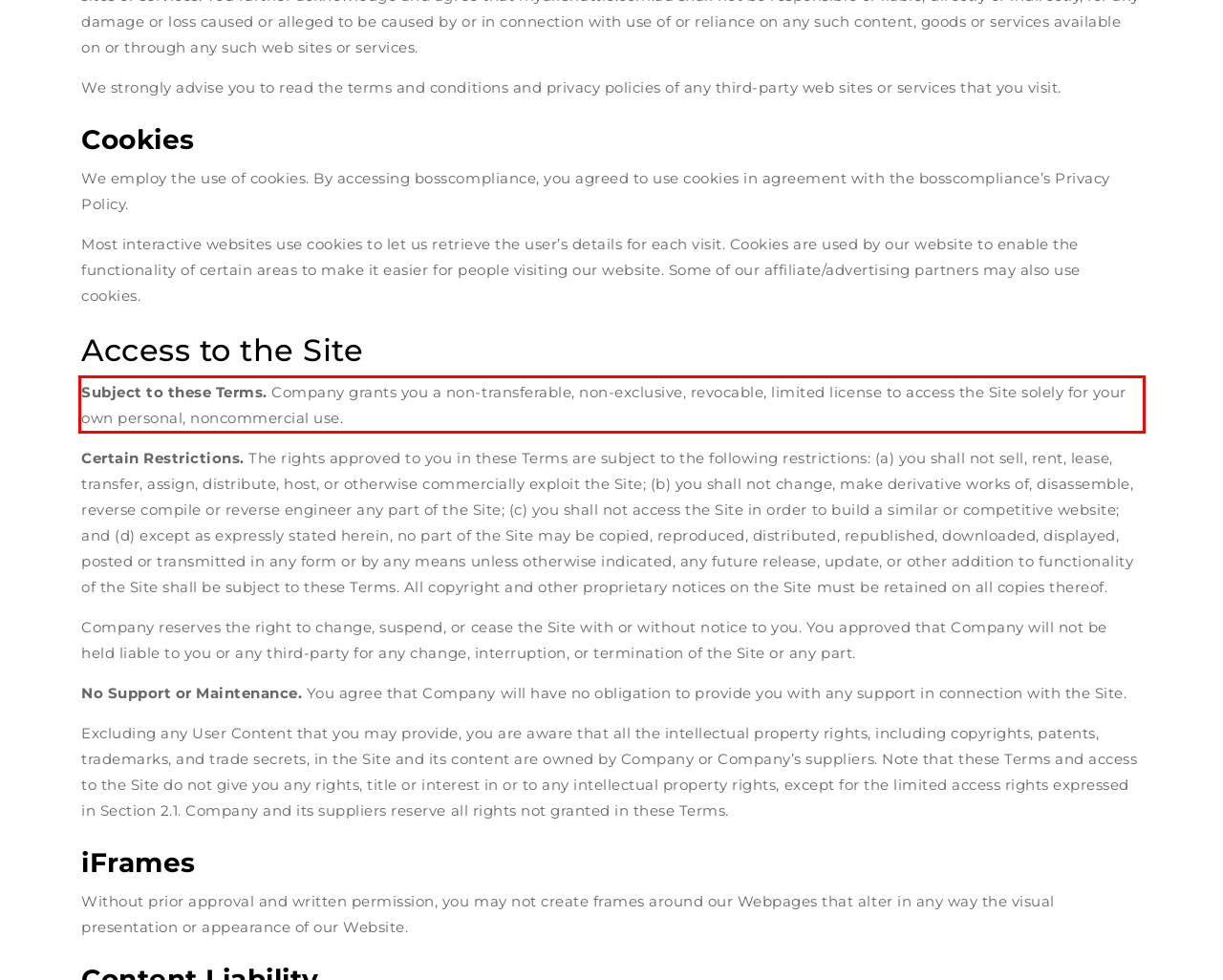You have a screenshot of a webpage with a red bounding box. Identify and extract the text content located inside the red bounding box.

Subject to these Terms. Company grants you a non-transferable, non-exclusive, revocable, limited license to access the Site solely for your own personal, noncommercial use.